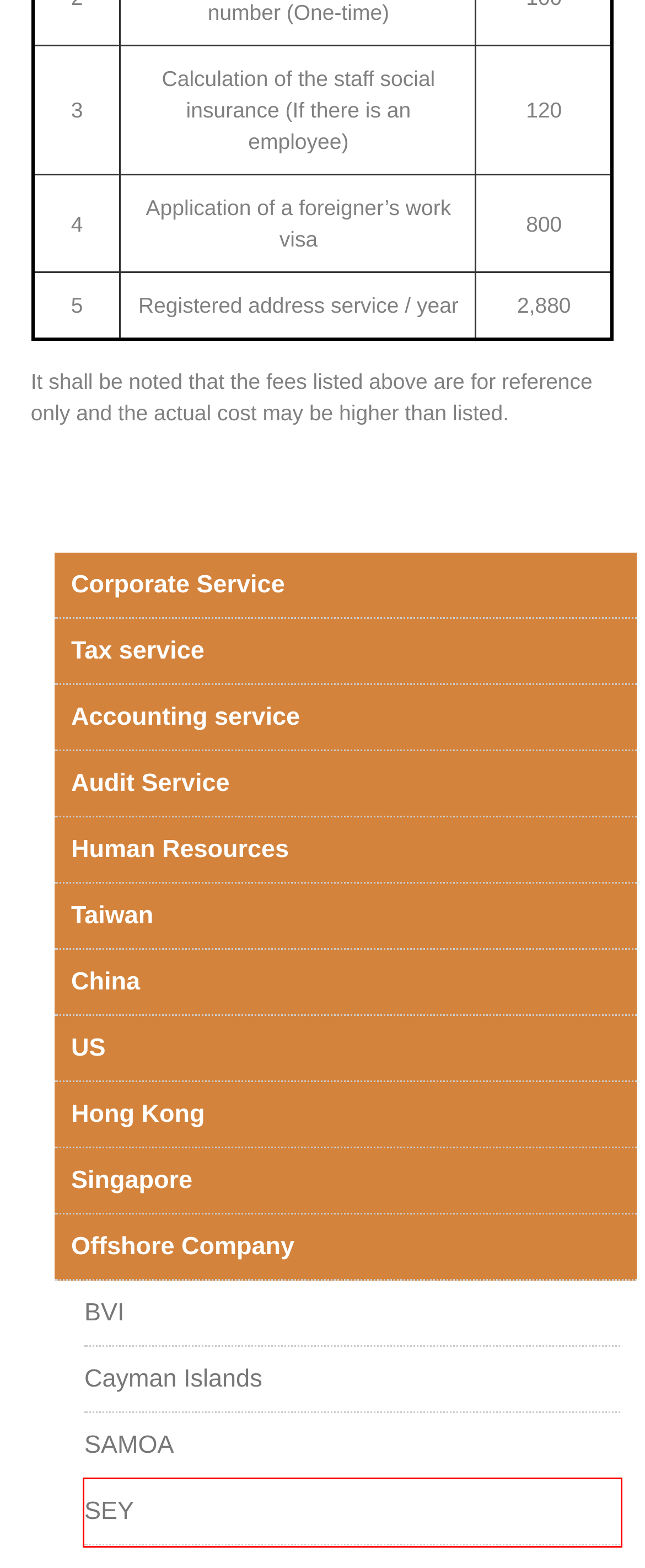Given a screenshot of a webpage with a red bounding box highlighting a UI element, determine which webpage description best matches the new webpage that appears after clicking the highlighted element. Here are the candidates:
A. US – 啓源會計師事務所有限公司 Kaizen CPA Firm.
B. Cayman Islands – 啓源會計師事務所有限公司 Kaizen CPA Firm.
C. BVI – 啓源會計師事務所有限公司 Kaizen CPA Firm.
D. Singapore – 啓源會計師事務所有限公司 Kaizen CPA Firm.
E. Human Resources – 啓源會計師事務所有限公司 Kaizen CPA Firm.
F. Taiwan – 啓源會計師事務所有限公司 Kaizen CPA Firm.
G. SAMOA – 啓源會計師事務所有限公司 Kaizen CPA Firm.
H. SEY – 啓源會計師事務所有限公司 Kaizen CPA Firm.

H